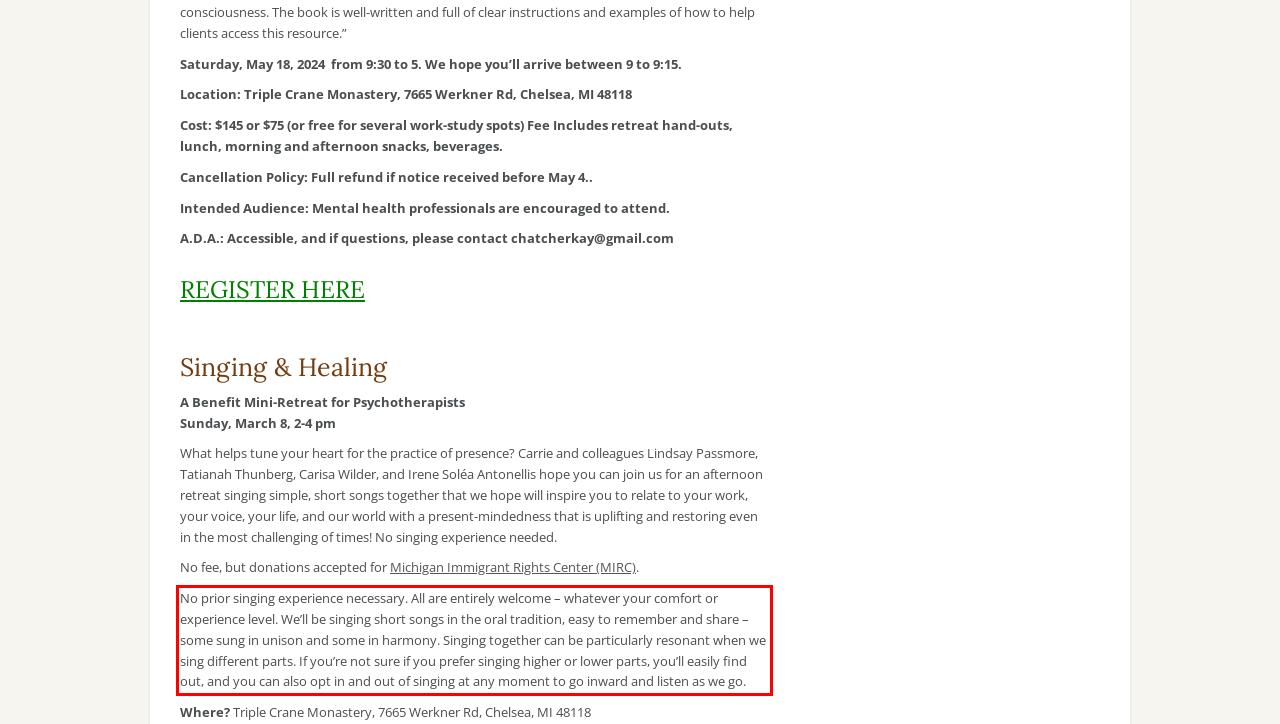Using OCR, extract the text content found within the red bounding box in the given webpage screenshot.

No prior singing experience necessary. All are entirely welcome – whatever your comfort or experience level. We’ll be singing short songs in the oral tradition, easy to remember and share – some sung in unison and some in harmony. Singing together can be particularly resonant when we sing different parts. If you’re not sure if you prefer singing higher or lower parts, you’ll easily find out, and you can also opt in and out of singing at any moment to go inward and listen as we go.